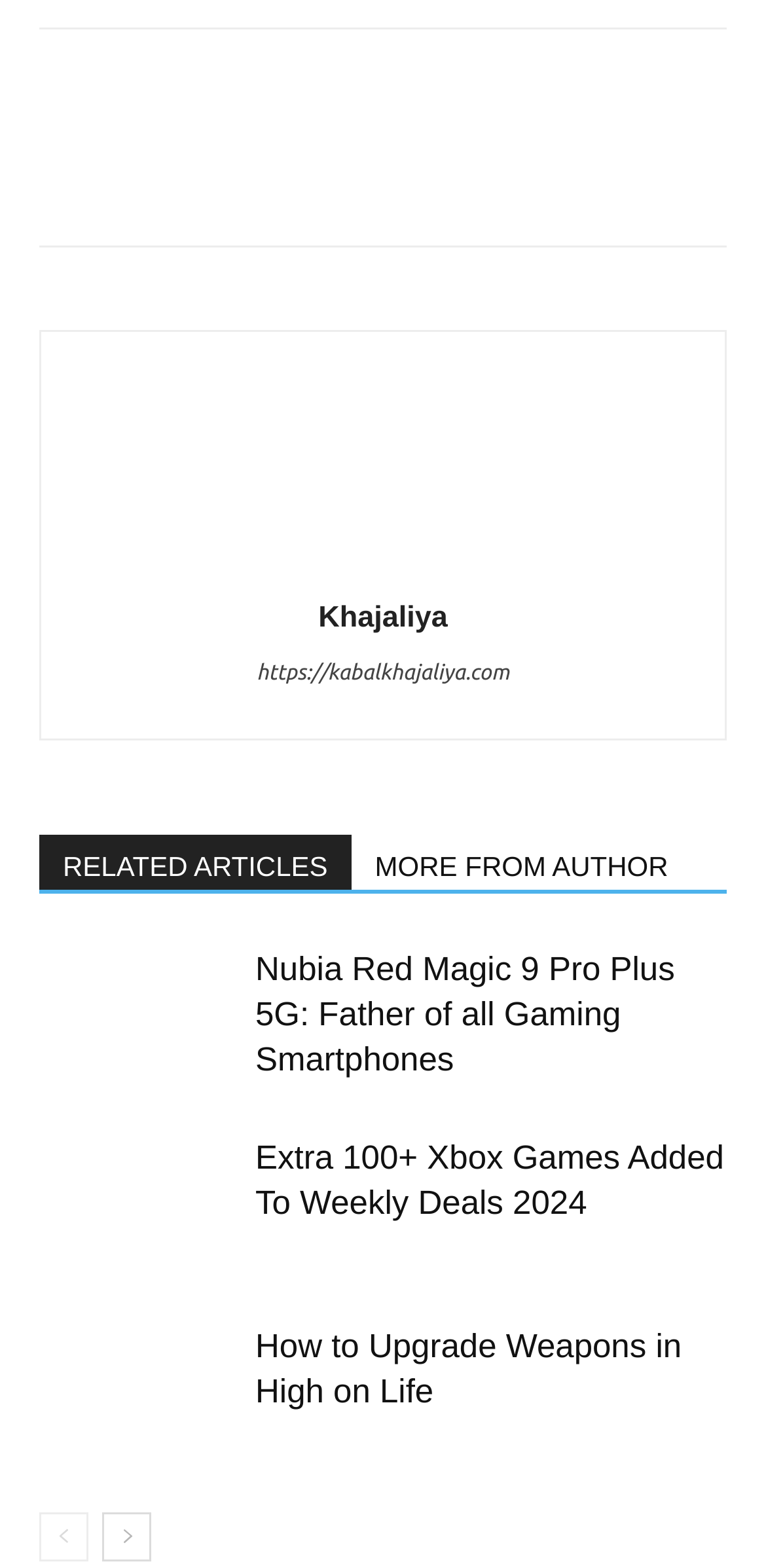Locate the UI element described as follows: "RELATED ARTICLES". Return the bounding box coordinates as four float numbers between 0 and 1 in the order [left, top, right, bottom].

[0.051, 0.533, 0.459, 0.568]